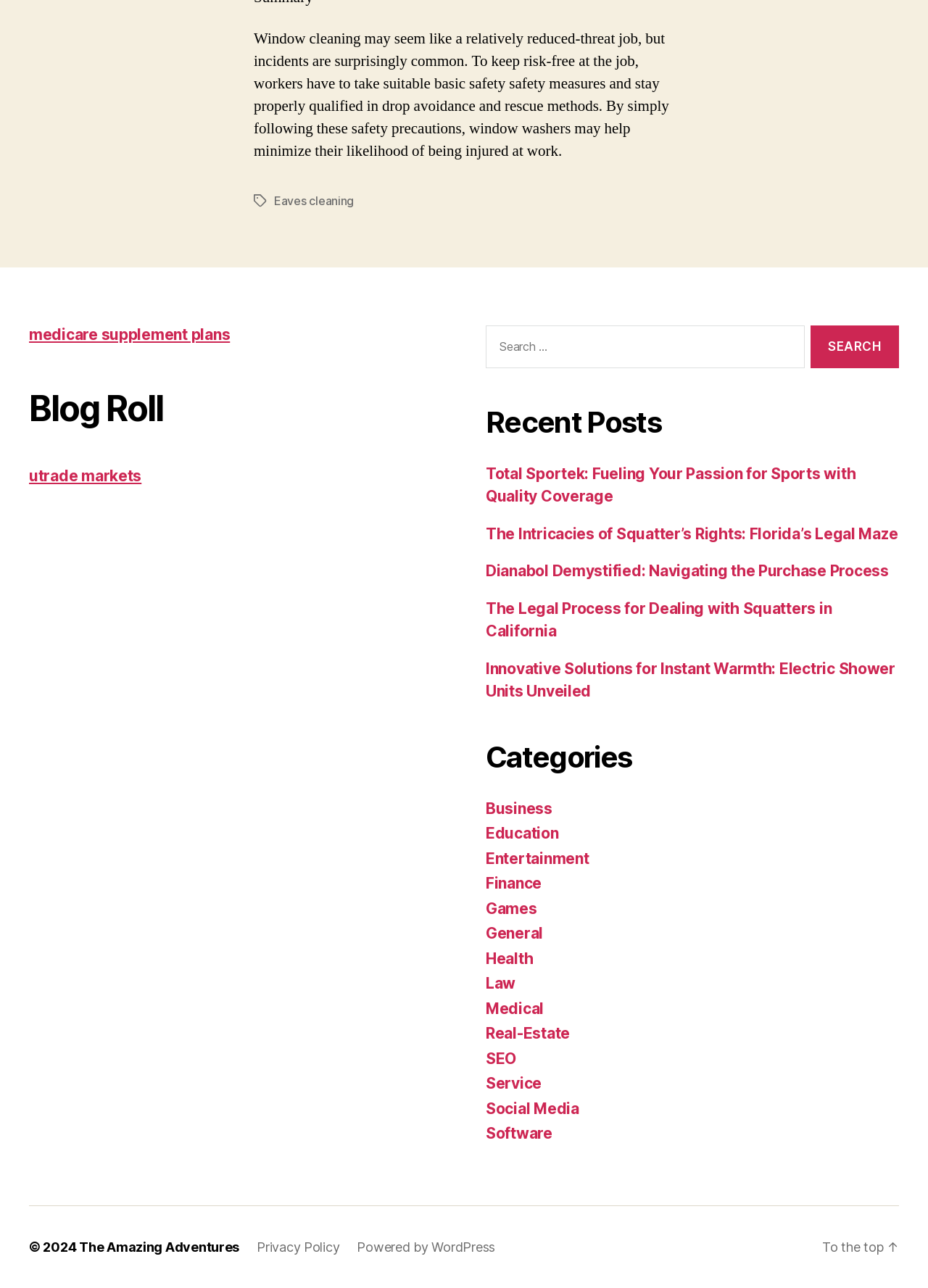Locate the UI element described as follows: "parent_node: Search for: value="Search"". Return the bounding box coordinates as four float numbers between 0 and 1 in the order [left, top, right, bottom].

[0.873, 0.253, 0.969, 0.286]